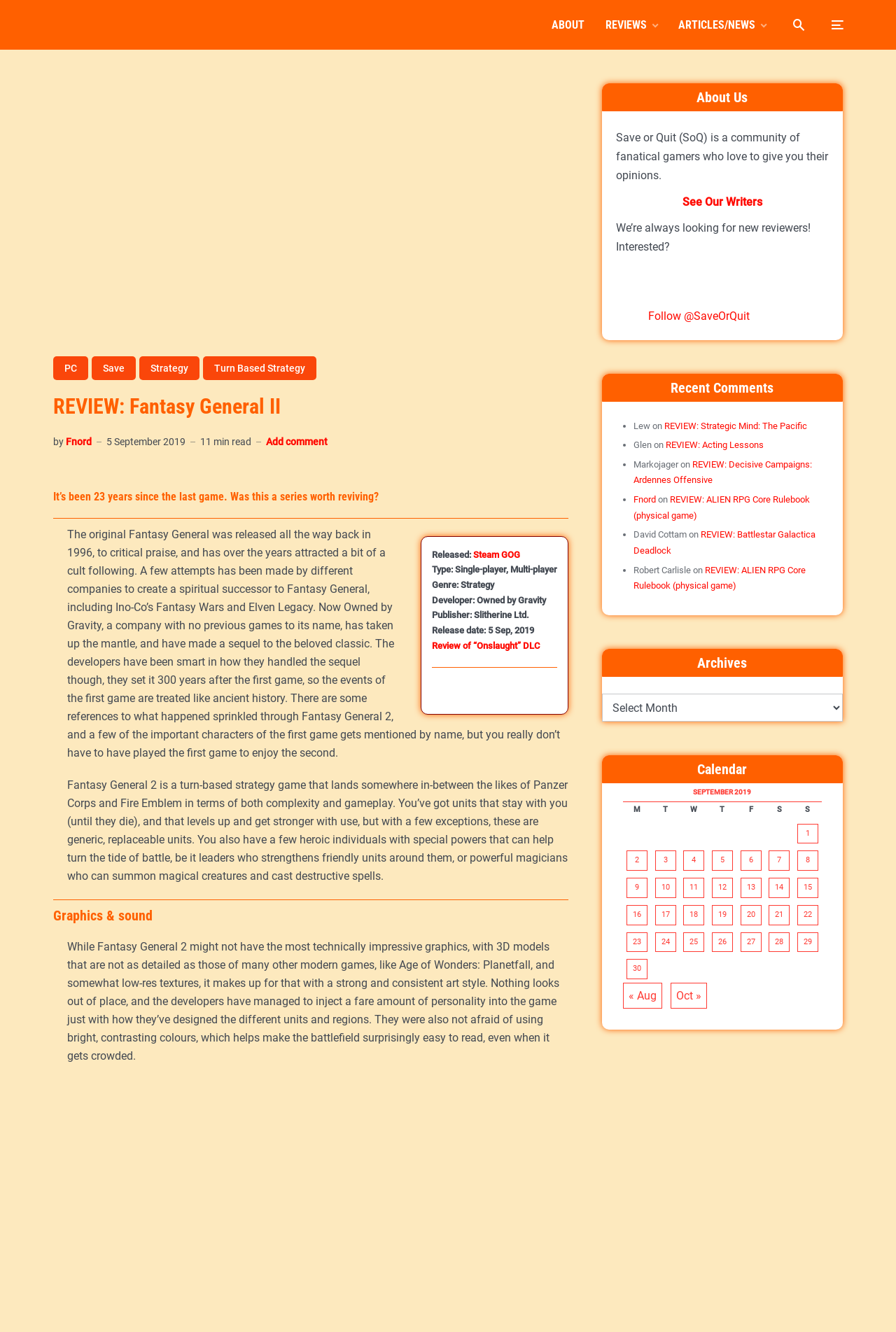Using details from the image, please answer the following question comprehensively:
What type of game is Fantasy General II?

I determined this by looking at the 'Genre' section of the game's information, which is located below the game's title and description. It explicitly states that the game's genre is 'Strategy', and further reading of the game's description reveals that it is a turn-based strategy game.